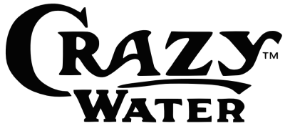Give a concise answer of one word or phrase to the question: 
Where does the Rockledge Rumble event take place?

North Shore Trail along Lake Grapevine